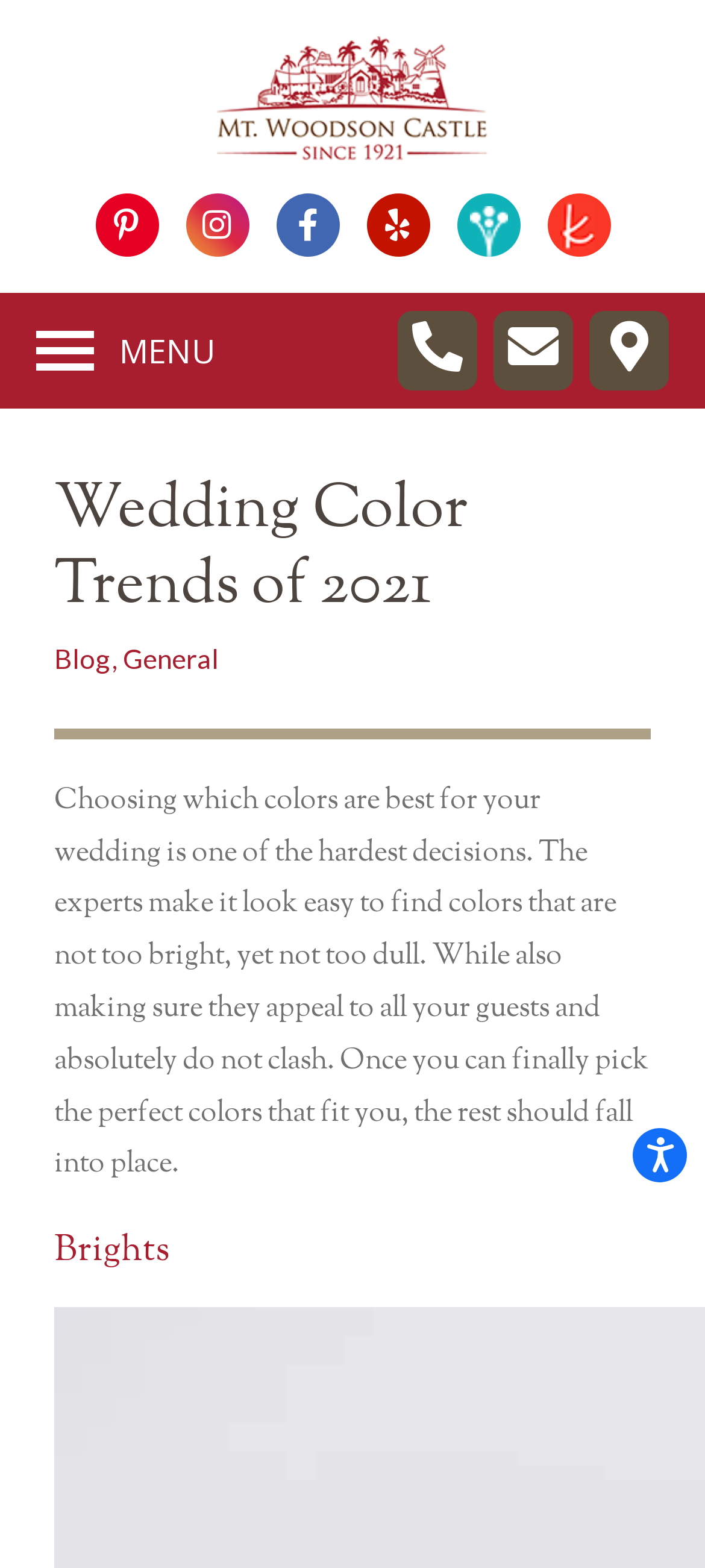Indicate the bounding box coordinates of the clickable region to achieve the following instruction: "View Wedding Color Trends of 2021."

[0.077, 0.301, 0.923, 0.398]